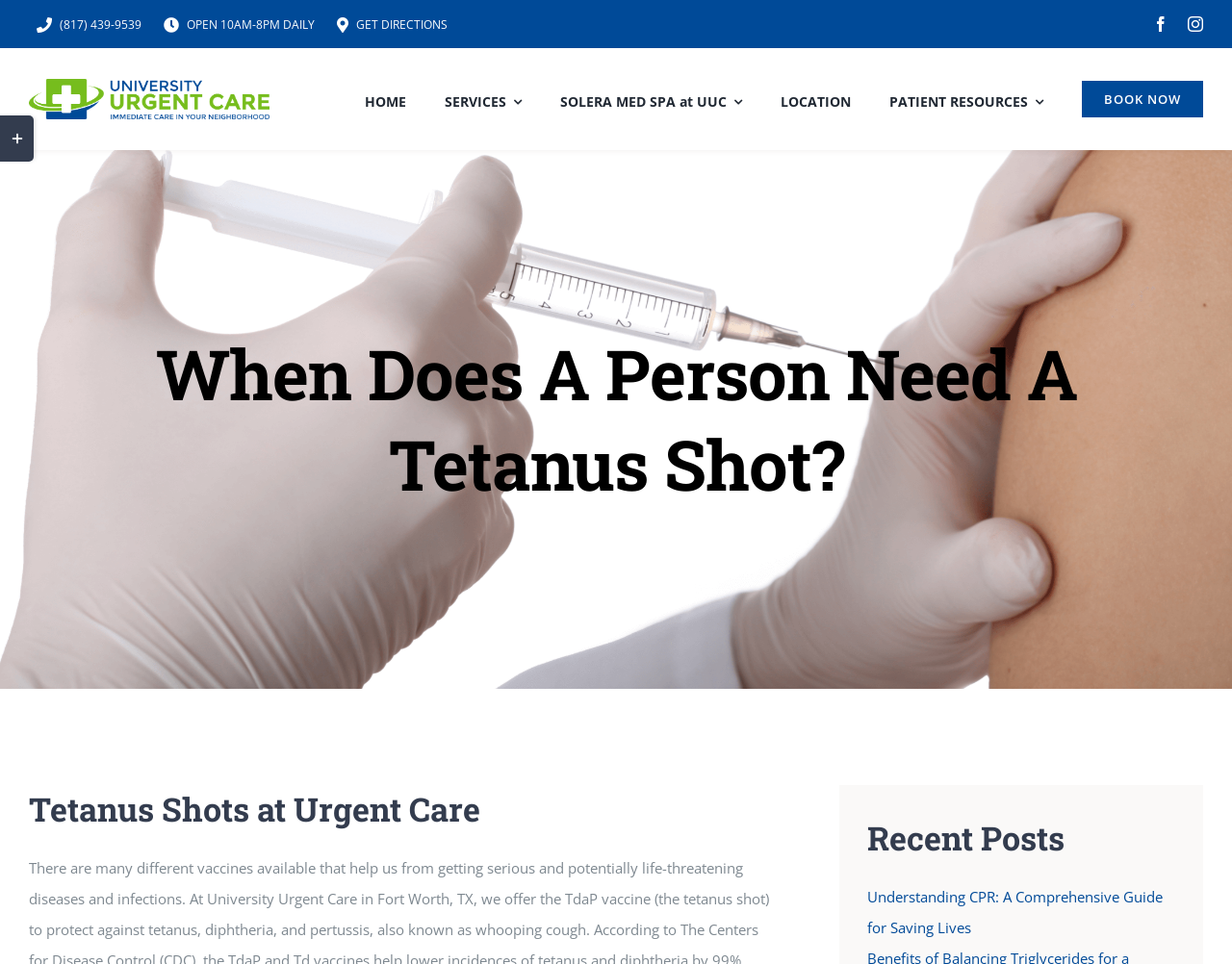What is the phone number on the top left? Please answer the question using a single word or phrase based on the image.

(817) 439-9539